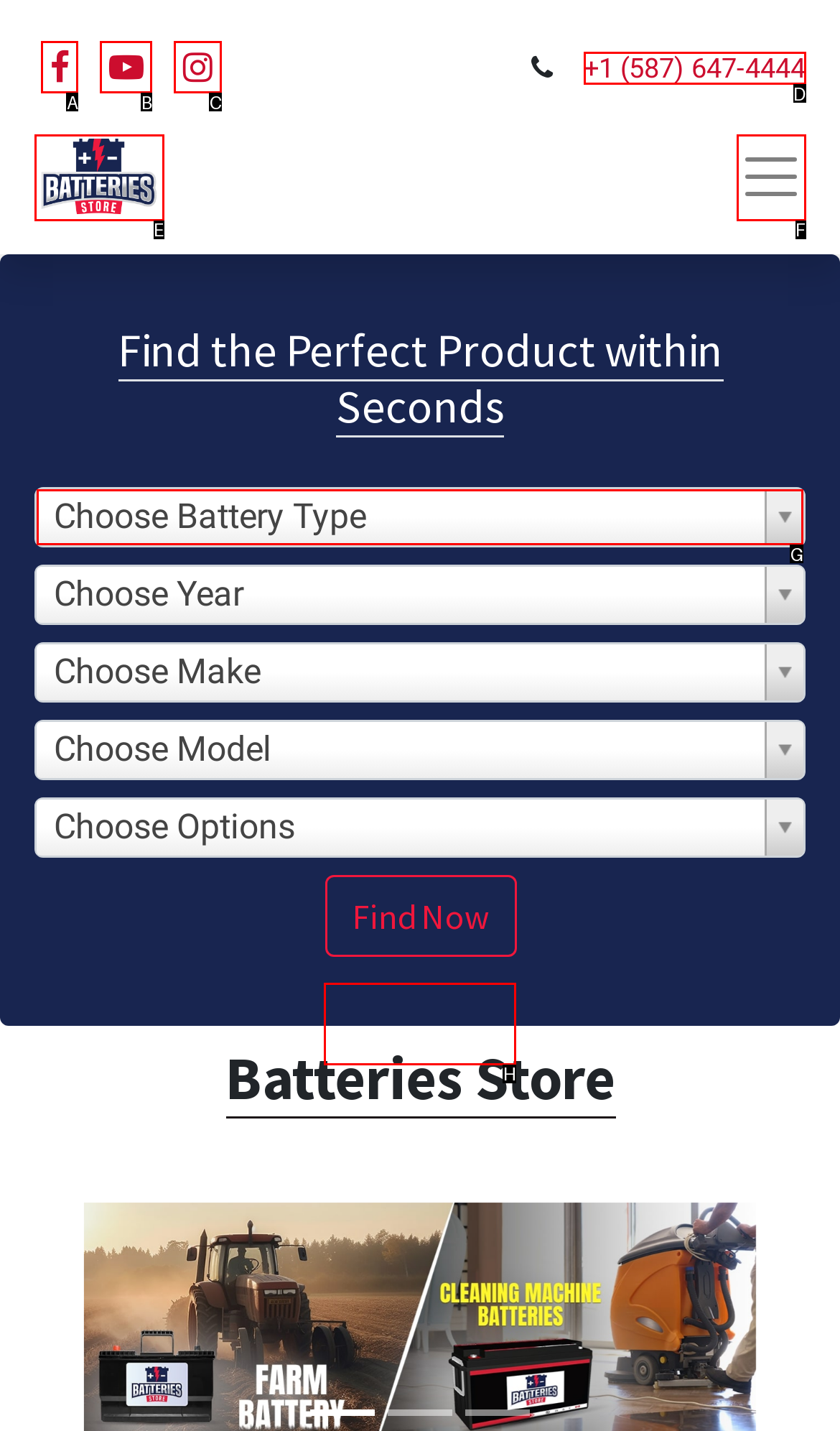Which lettered option should be clicked to perform the following task: Choose a battery type
Respond with the letter of the appropriate option.

G